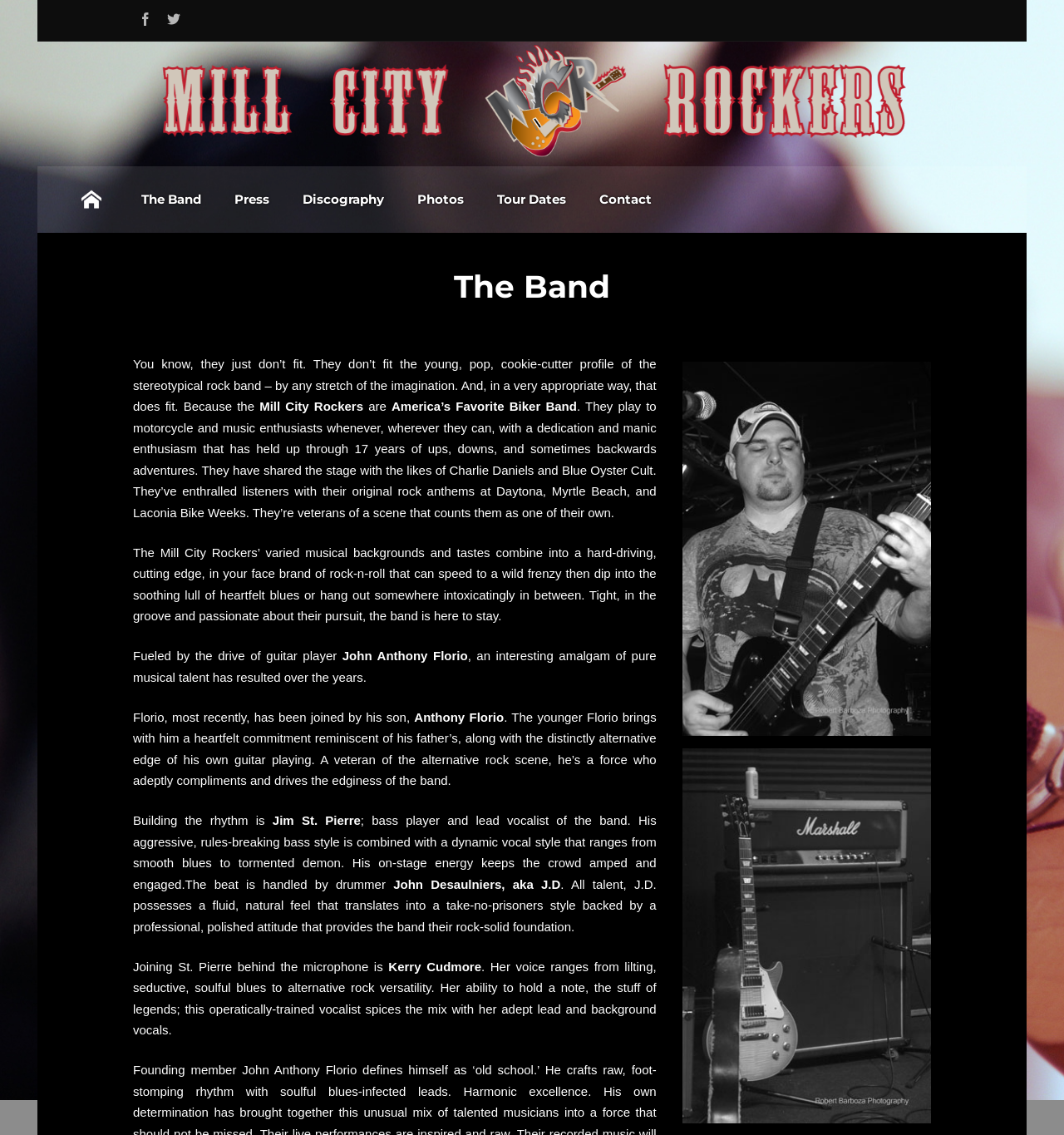What is the style of music played by the band?
Please utilize the information in the image to give a detailed response to the question.

The style of music played by the band can be inferred from the StaticText elements that mention 'hard-driving, cutting edge, in your face brand of rock-n-roll' and 'alternative rock scene'. This indicates that the band plays rock-n-roll music.